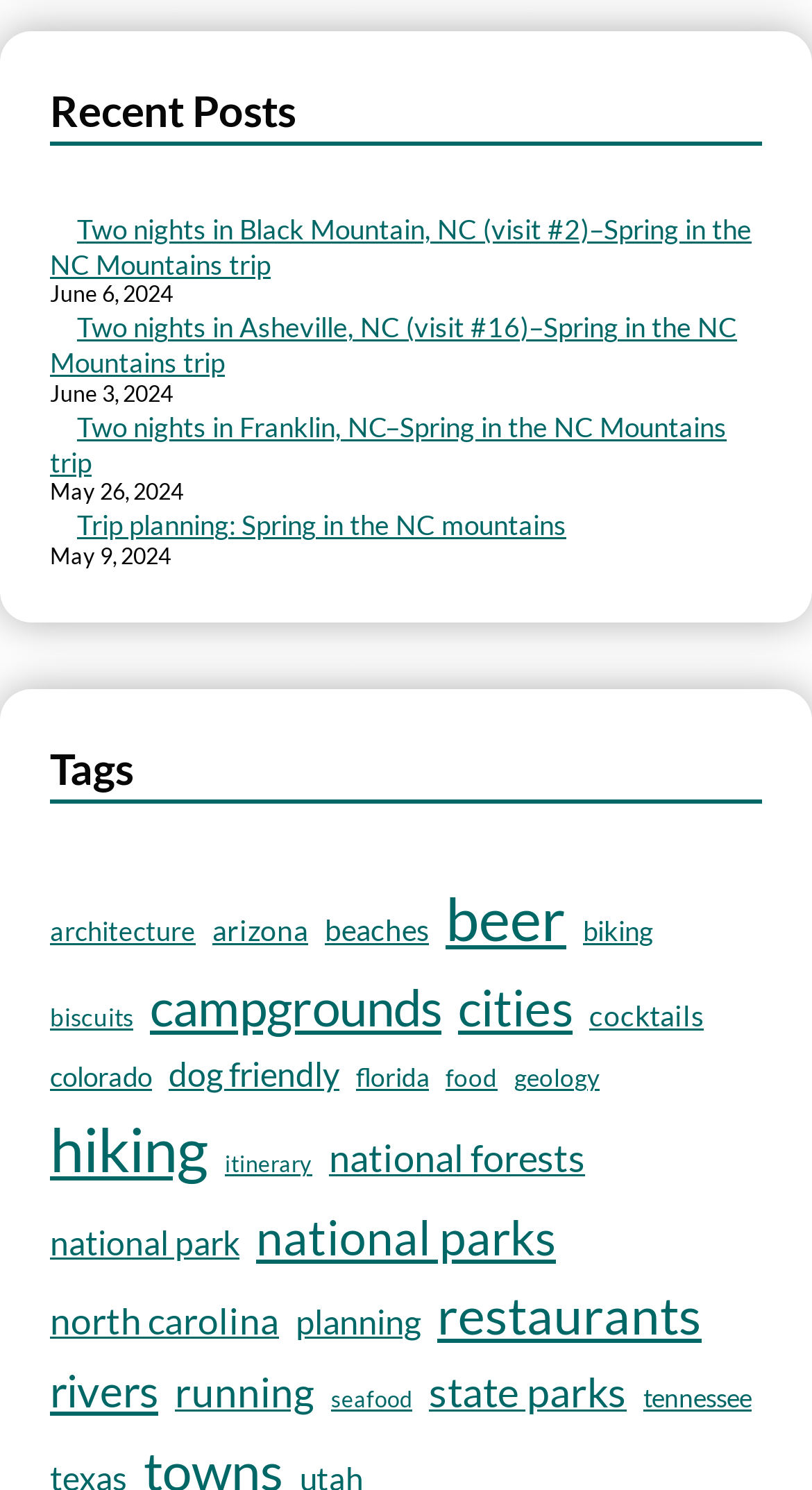Identify the bounding box coordinates of the clickable section necessary to follow the following instruction: "Check recent post 'Two nights in Franklin, NC–Spring in the NC Mountains trip'". The coordinates should be presented as four float numbers from 0 to 1, i.e., [left, top, right, bottom].

[0.062, 0.275, 0.895, 0.321]